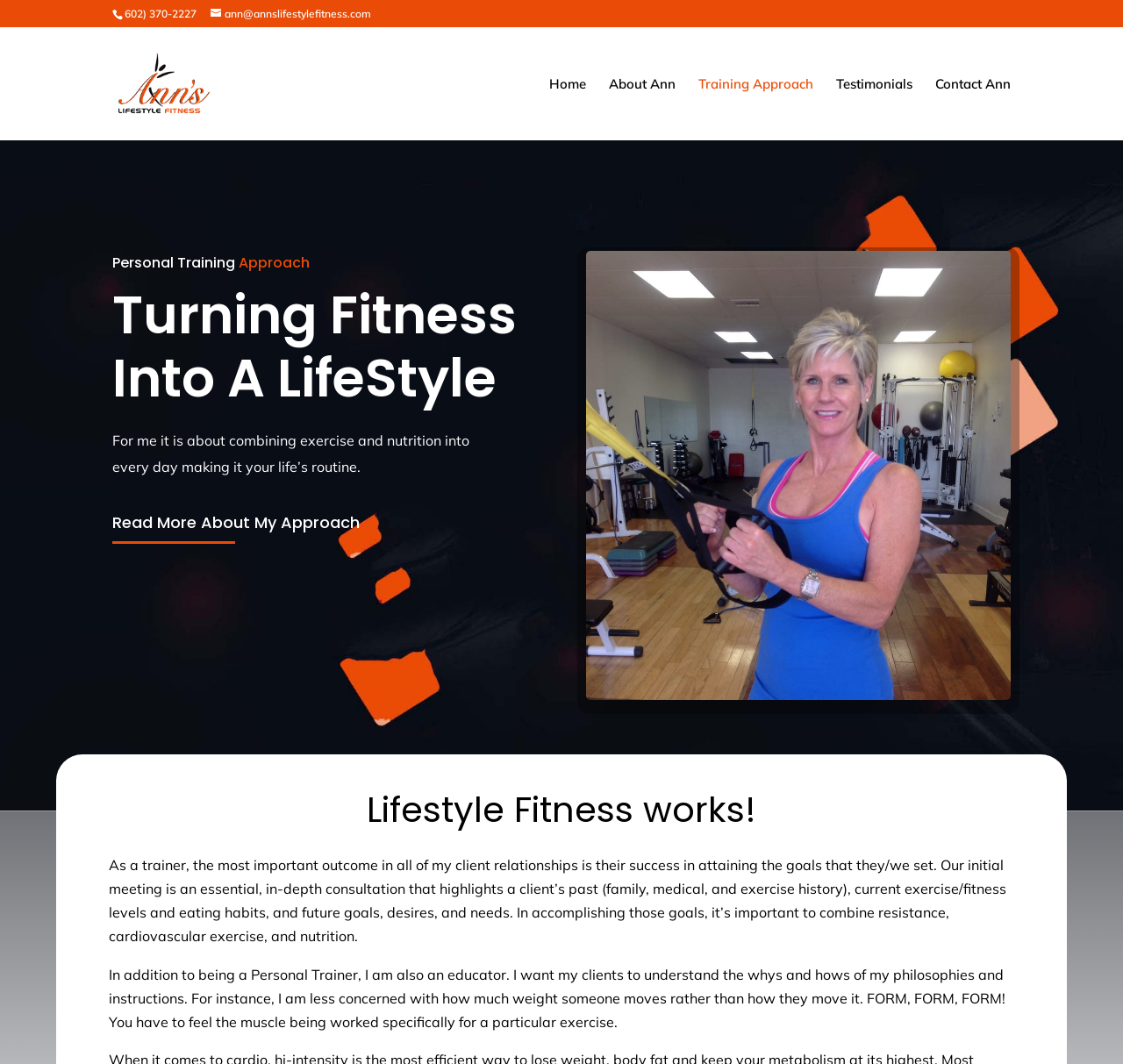Find the bounding box coordinates of the element's region that should be clicked in order to follow the given instruction: "Send an email to Ann". The coordinates should consist of four float numbers between 0 and 1, i.e., [left, top, right, bottom].

[0.188, 0.007, 0.33, 0.019]